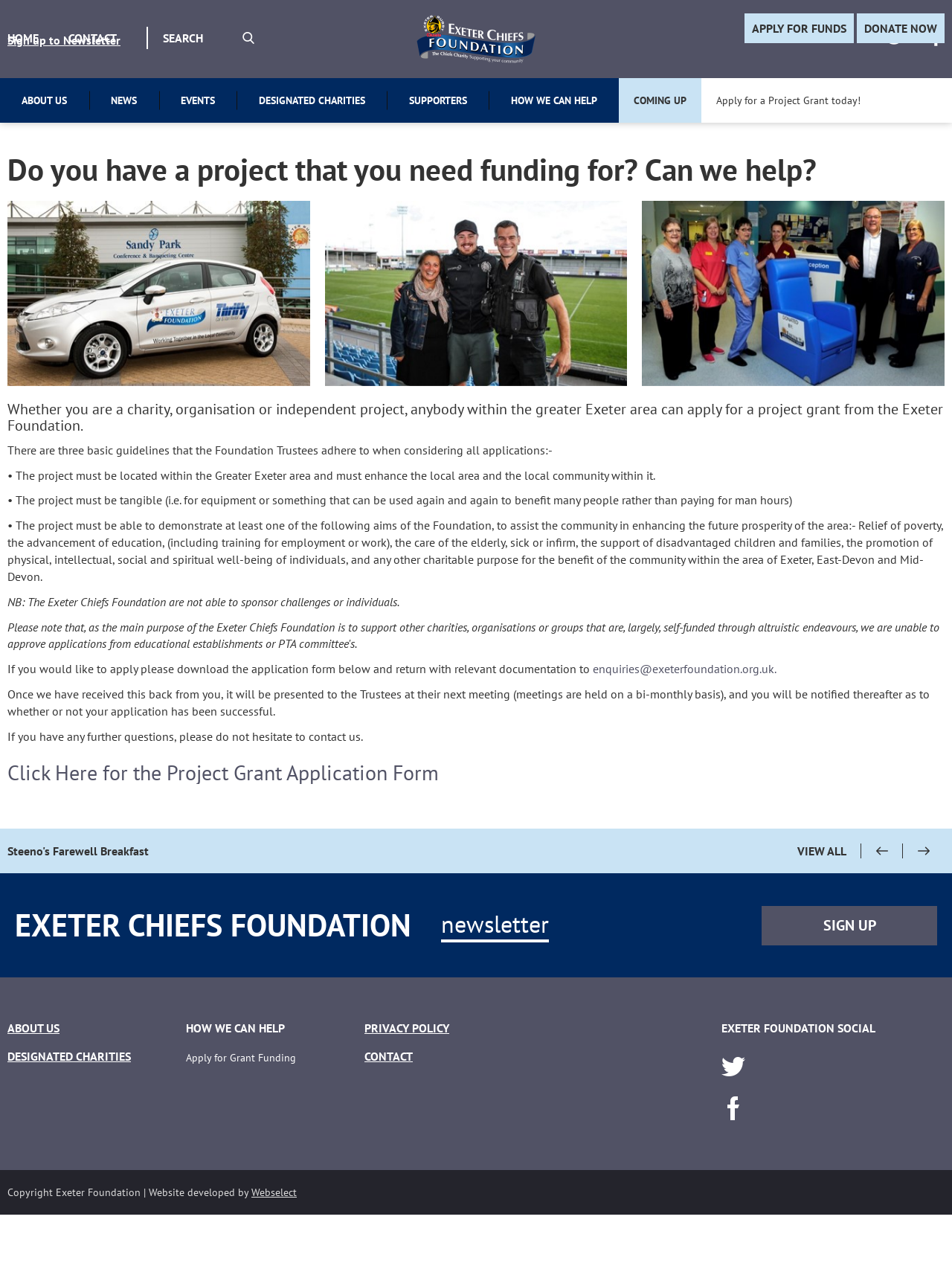Refer to the image and provide an in-depth answer to the question: 
What is the purpose of the project grant?

According to the webpage, the project grant is intended to enhance the local area and community within the Greater Exeter area, as stated in the guidelines for applying for a project grant.